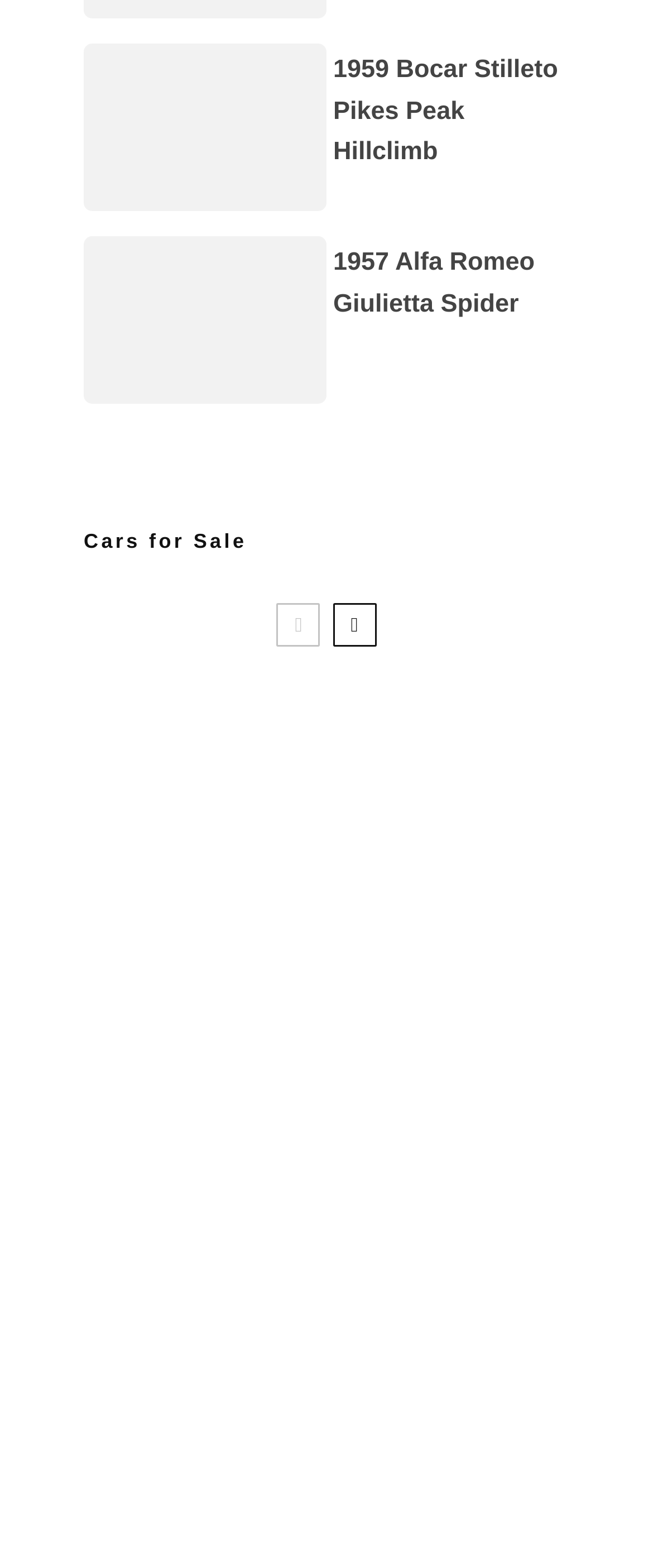Based on the element description: "alt="2004 Ferrari Enzo"", identify the bounding box coordinates for this UI element. The coordinates must be four float numbers between 0 and 1, listed as [left, top, right, bottom].

[0.179, 0.434, 0.821, 0.612]